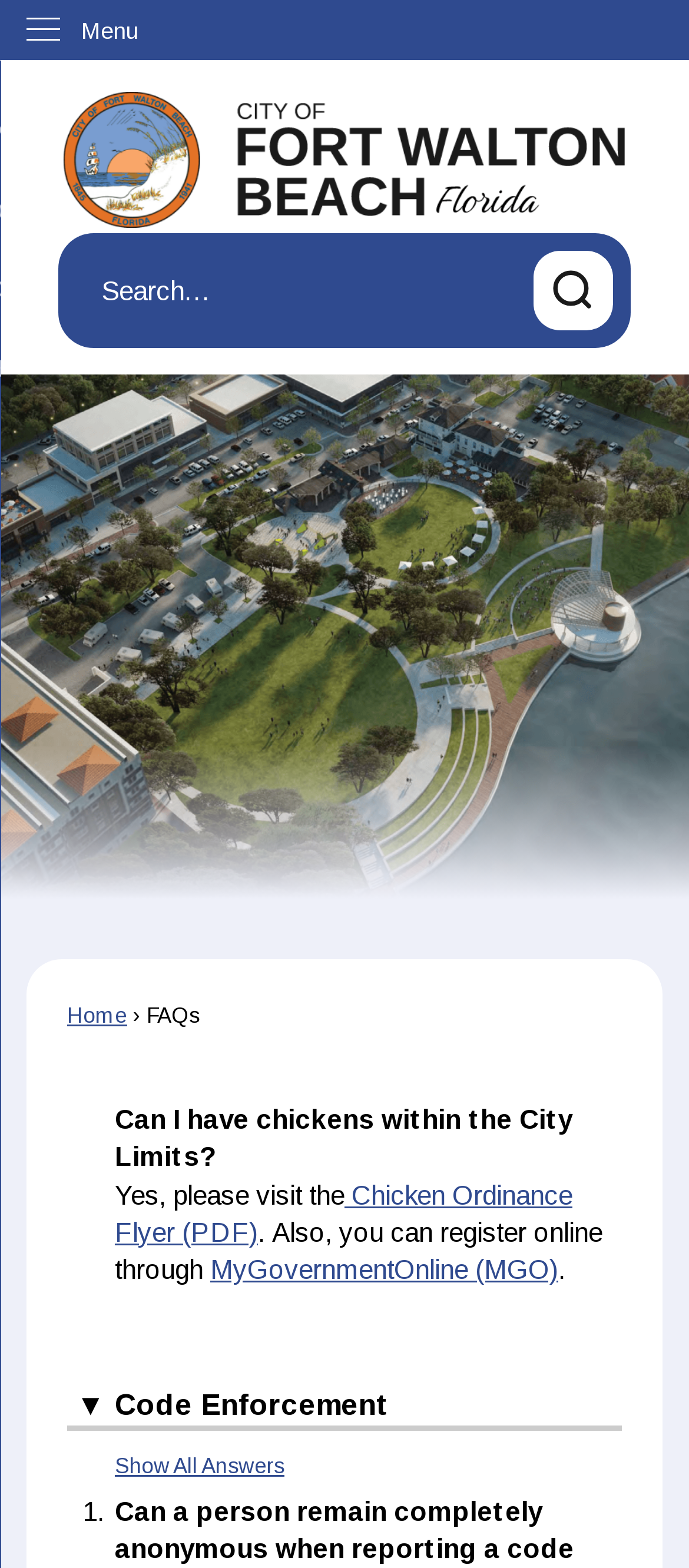From the element description: "parent_node: Search", extract the bounding box coordinates of the UI element. The coordinates should be expressed as four float numbers between 0 and 1, in the order [left, top, right, bottom].

[0.774, 0.16, 0.889, 0.211]